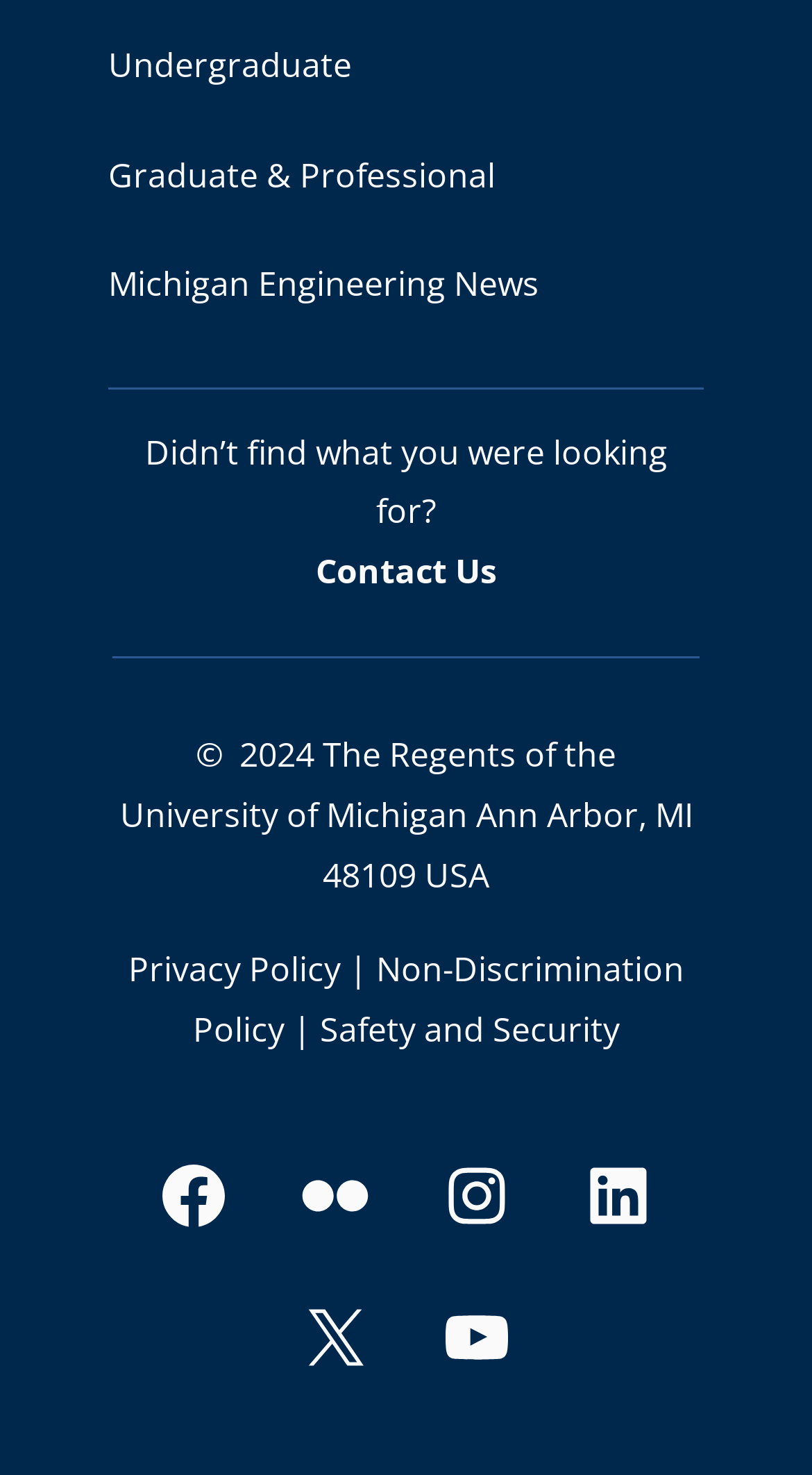With reference to the screenshot, provide a detailed response to the question below:
How many links are there above the separator?

I counted the number of links above the first separator, which are 'Undergraduate.', 'Graduate & Professional.', and 'Michigan Engineering News'.